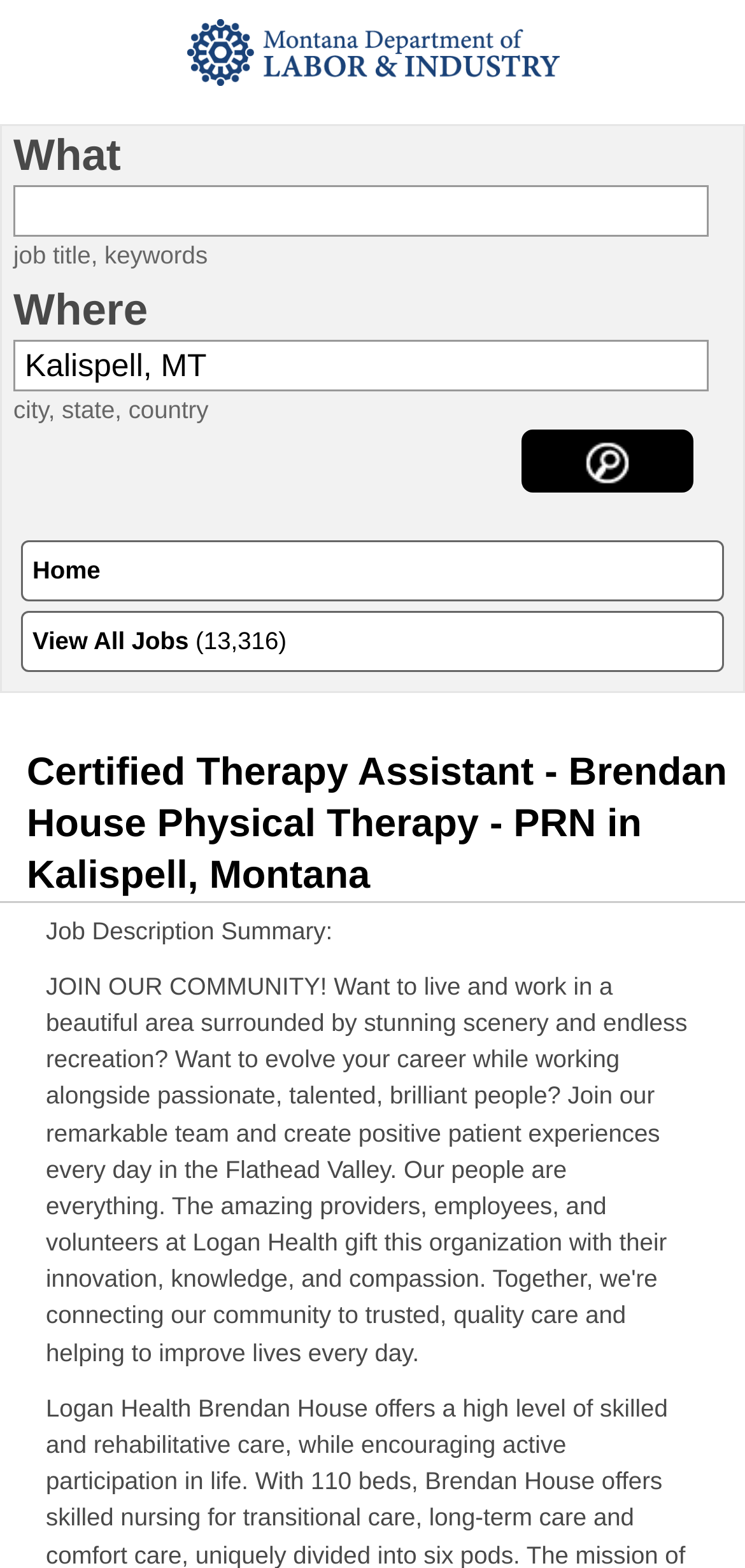What is the default location in the search bar?
Give a single word or phrase answer based on the content of the image.

Kalispell, MT